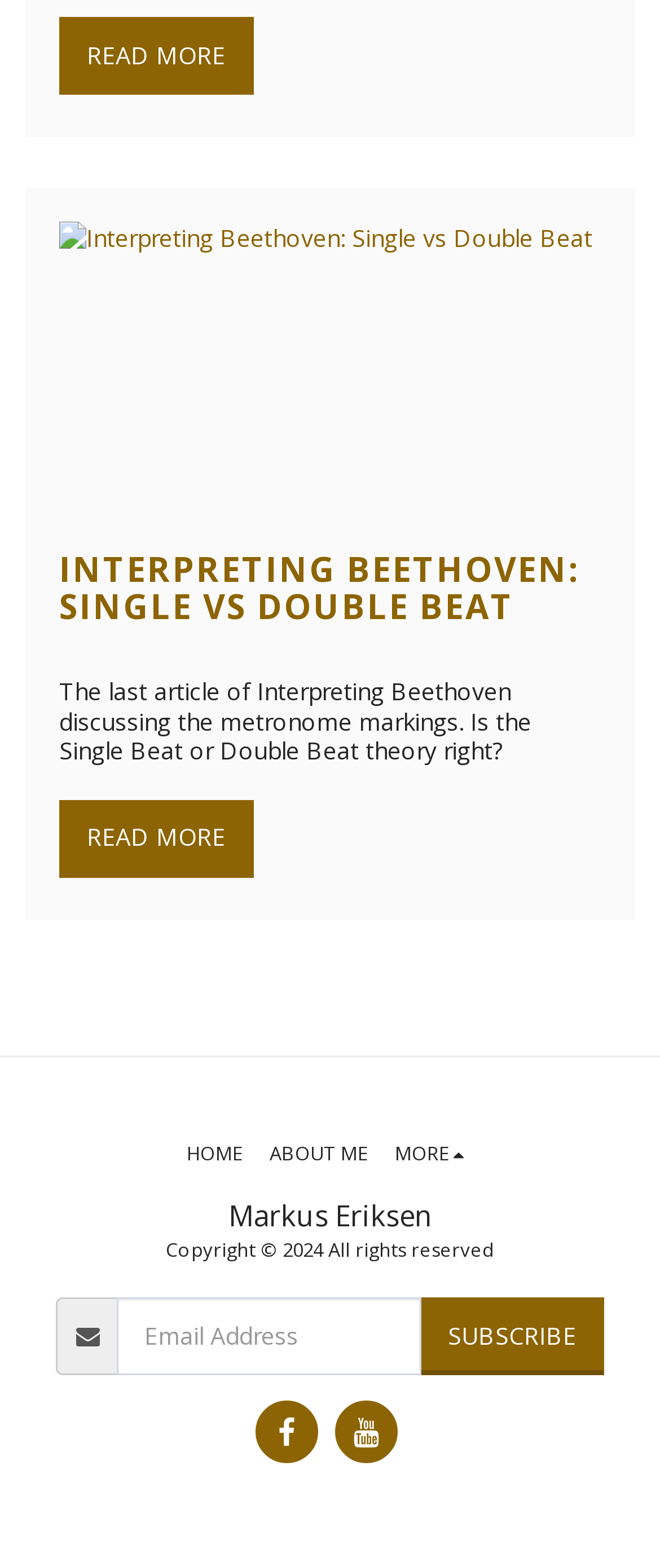What is the title of the article?
Examine the image and provide an in-depth answer to the question.

The title of the article can be found in the heading element with the text 'INTERPRETING BEETHOVEN: SINGLE VS DOUBLE BEAT'.